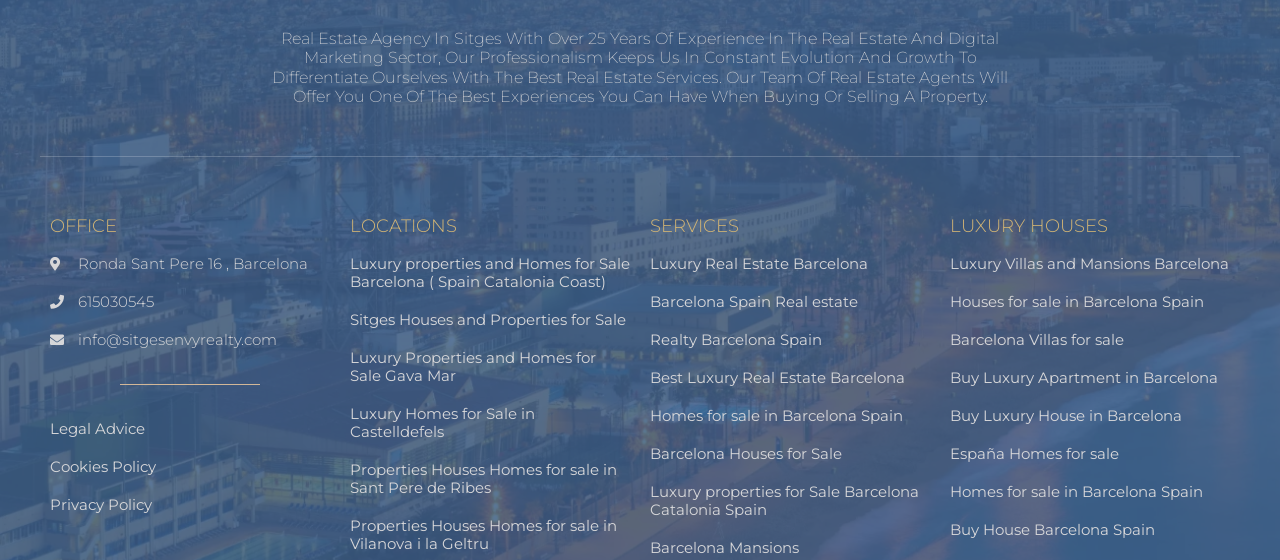Determine the bounding box coordinates for the clickable element required to fulfill the instruction: "View office location". Provide the coordinates as four float numbers between 0 and 1, i.e., [left, top, right, bottom].

[0.039, 0.387, 0.258, 0.419]